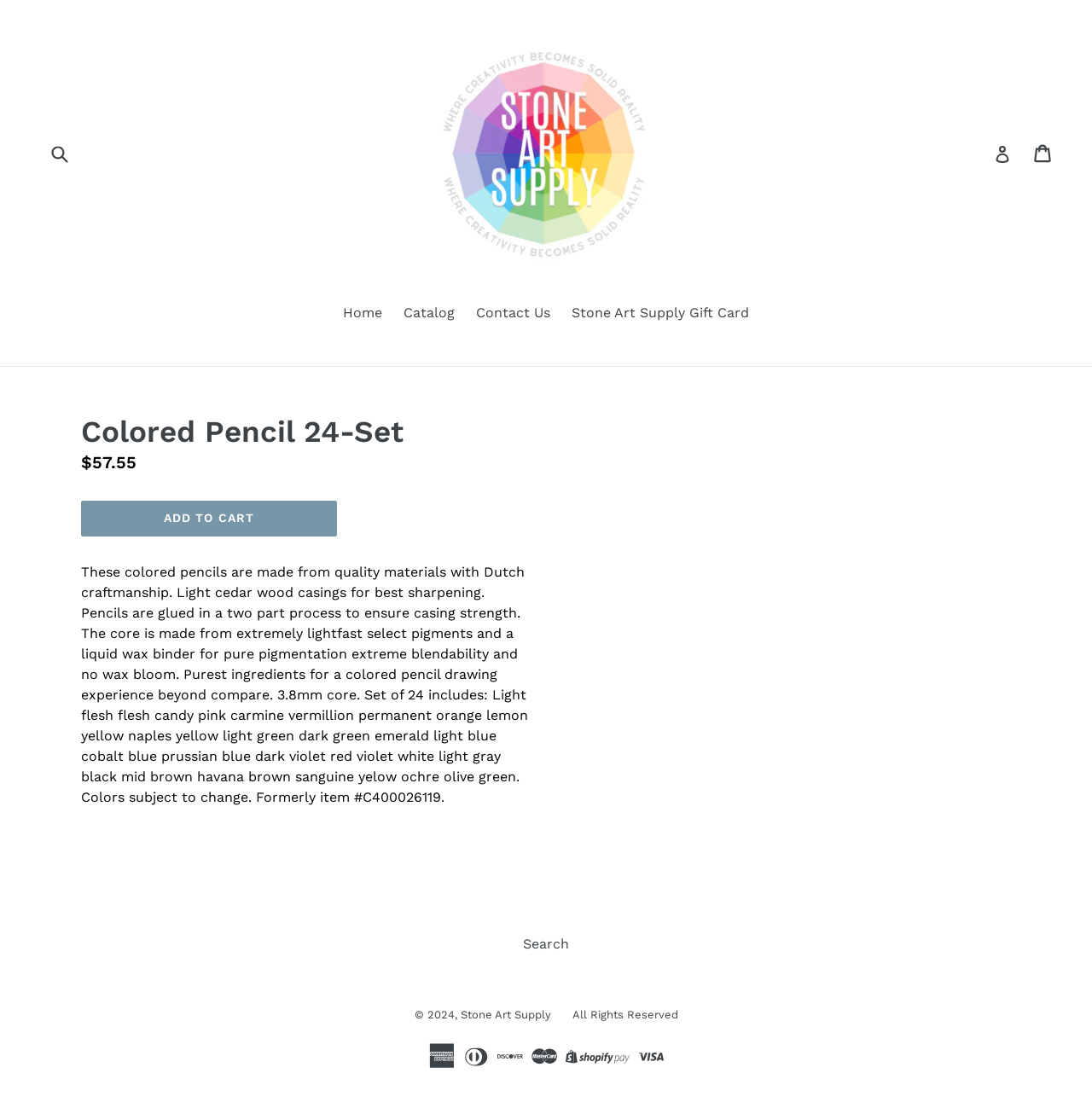Give a short answer to this question using one word or a phrase:
What is the price of the Colored Pencil 24-Set?

$57.55